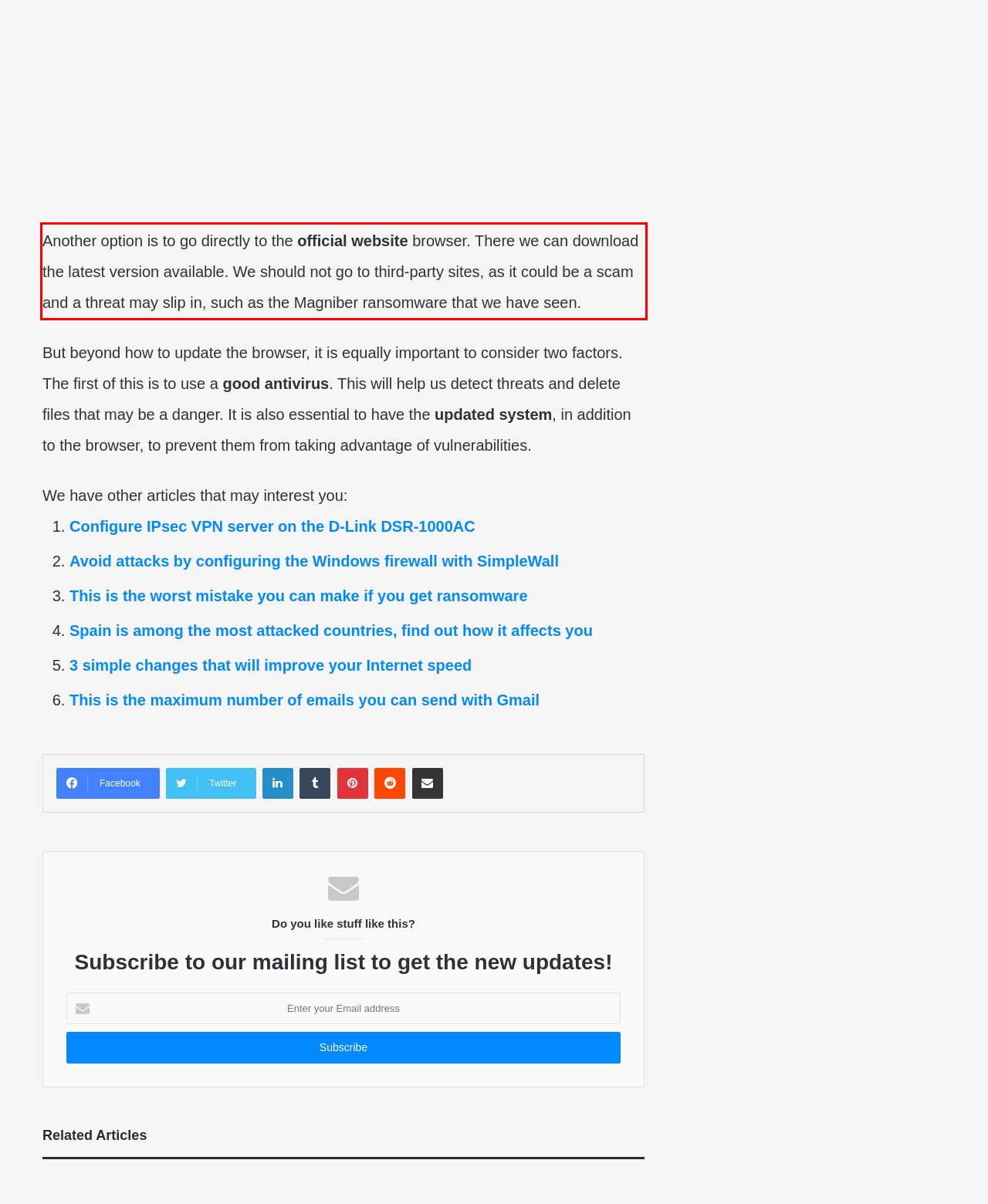Examine the webpage screenshot, find the red bounding box, and extract the text content within this marked area.

Another option is to go directly to the official website browser. There we can download the latest version available. We should not go to third-party sites, as it could be a scam and a threat may slip in, such as the Magniber ransomware that we have seen.